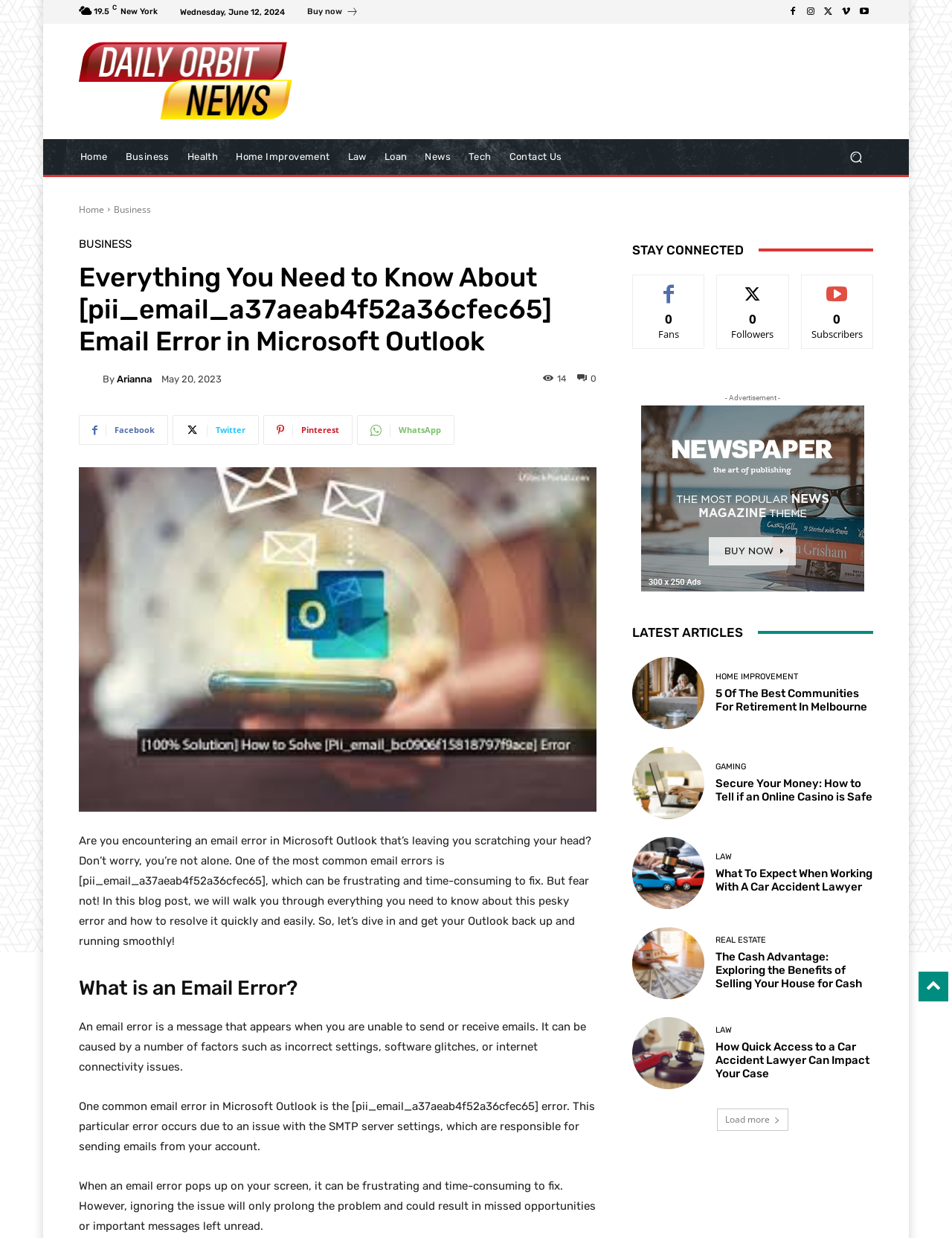Reply to the question with a brief word or phrase: What is the name of the author of the article?

Arianna